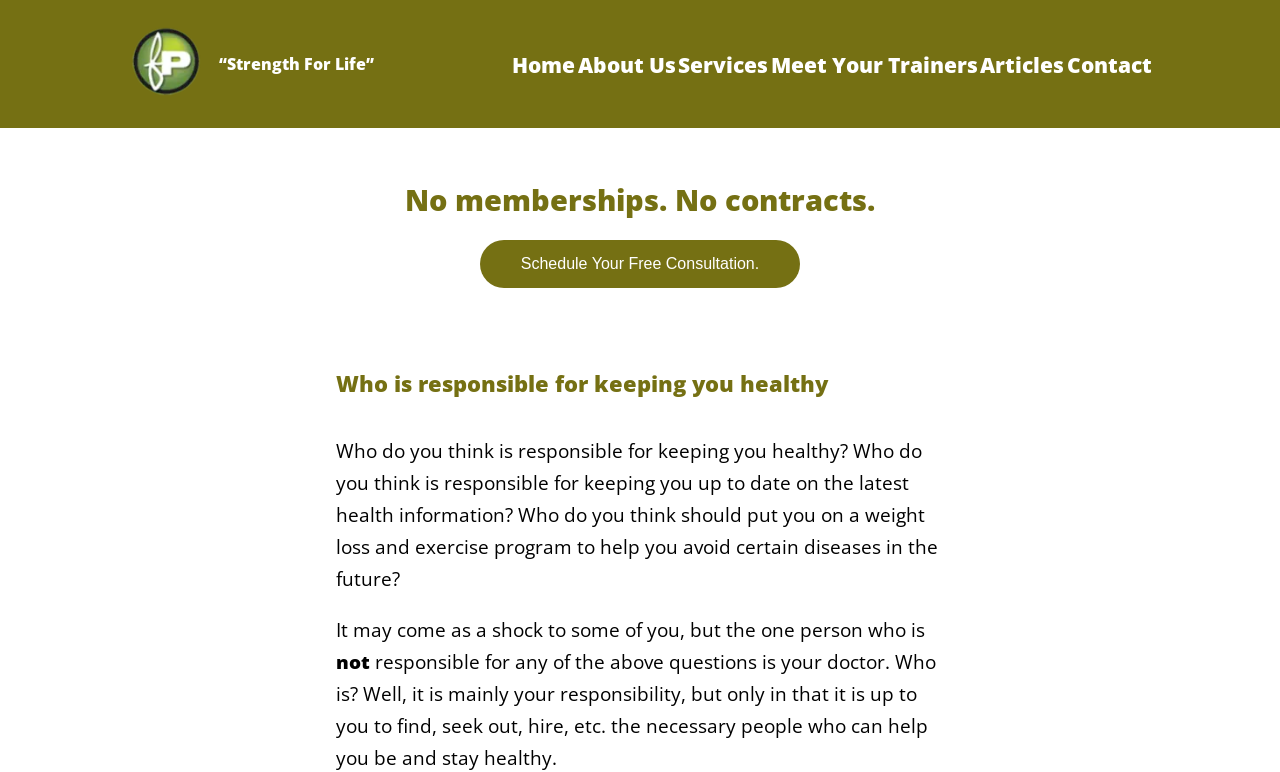Determine the bounding box coordinates of the region that needs to be clicked to achieve the task: "View Business Administration Project Topics PDF".

None